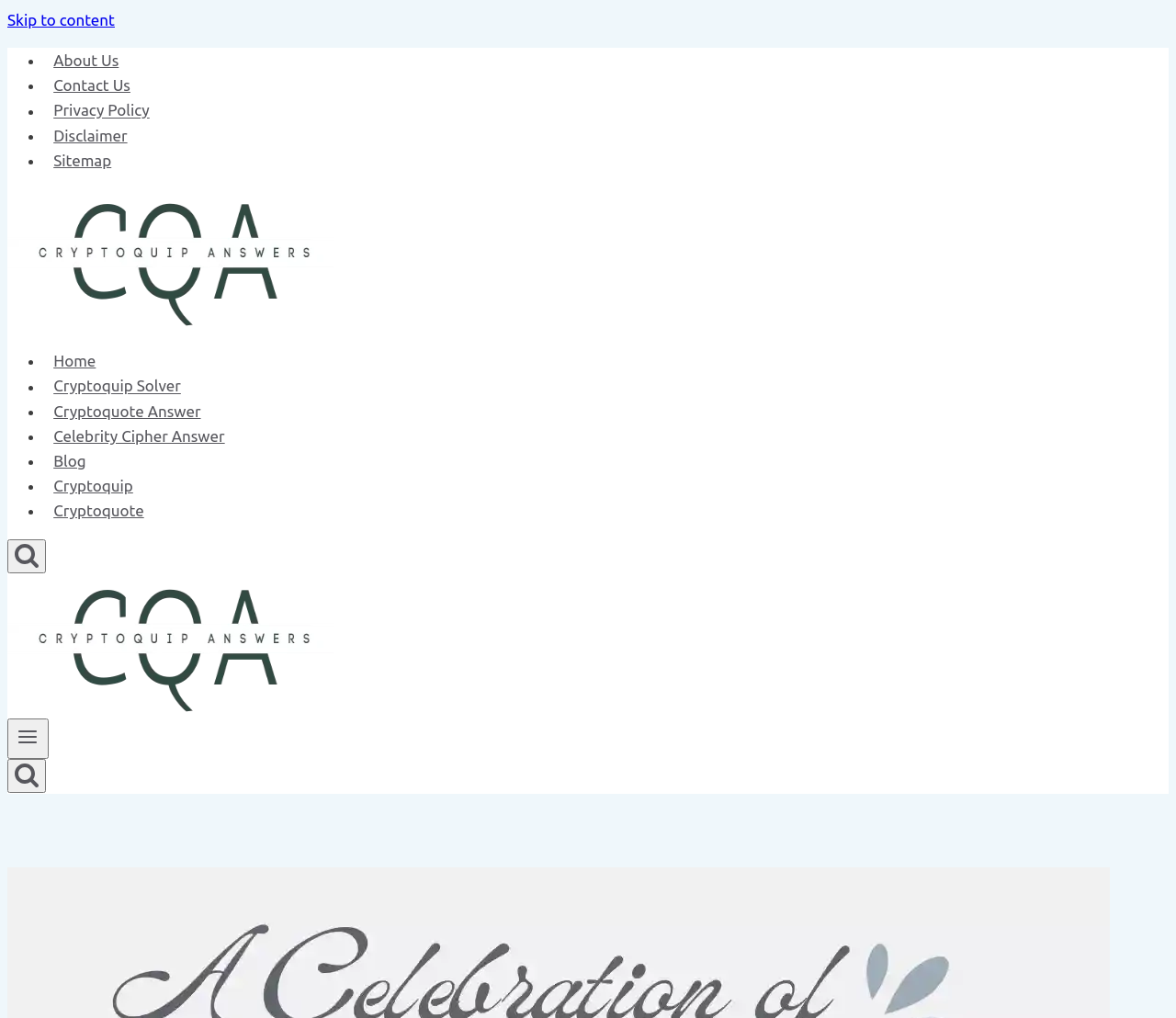How many links are present in the 'Secondary Navigation' menu? Observe the screenshot and provide a one-word or short phrase answer.

Five